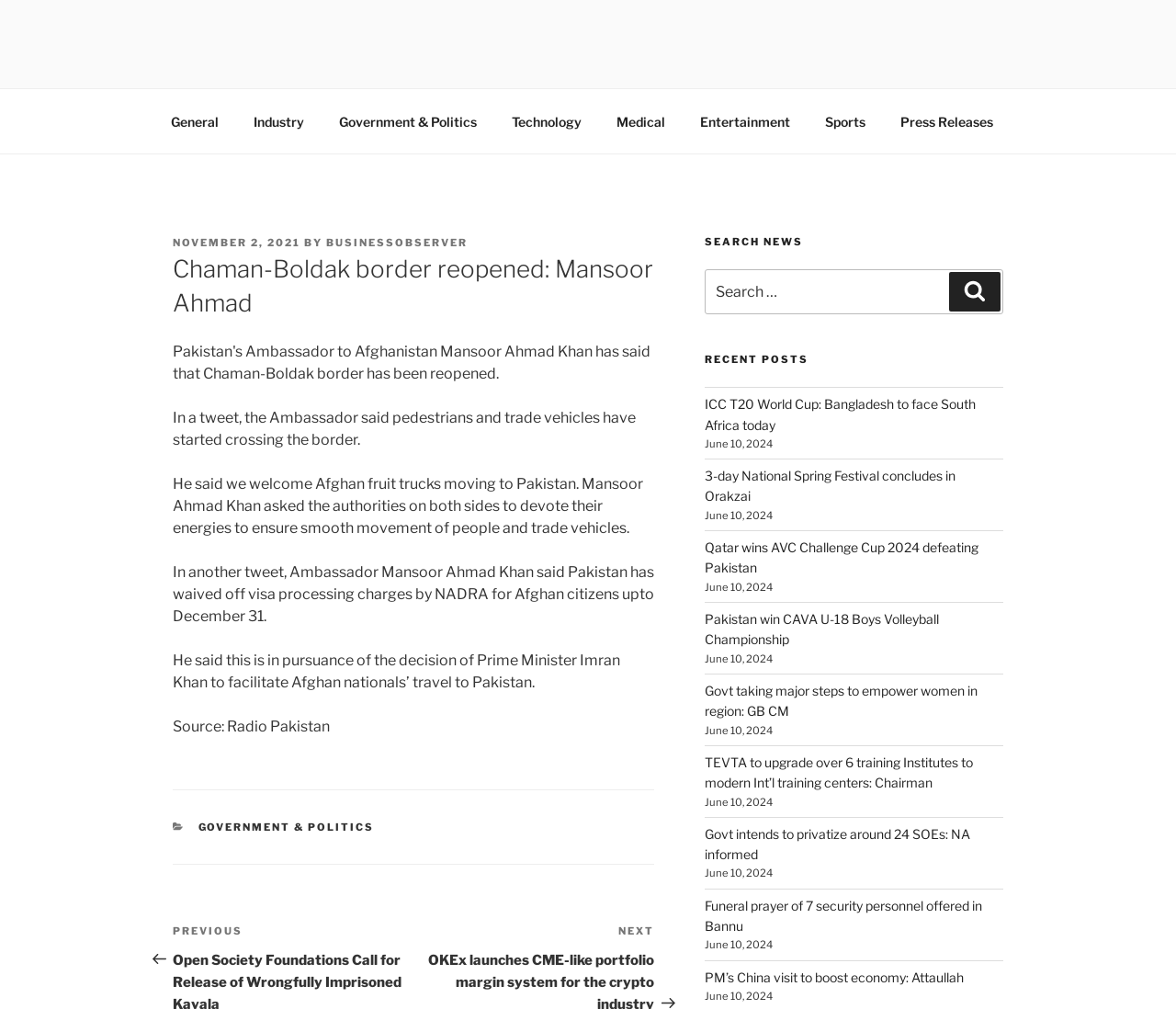What is the name of the ambassador mentioned in the article?
Please provide an in-depth and detailed response to the question.

The article mentions that Pakistan's Ambassador to Afghanistan, Mansoor Ahmad Khan, has said that the Chaman-Boldak border has been reopened. This information can be found in the heading of the article.